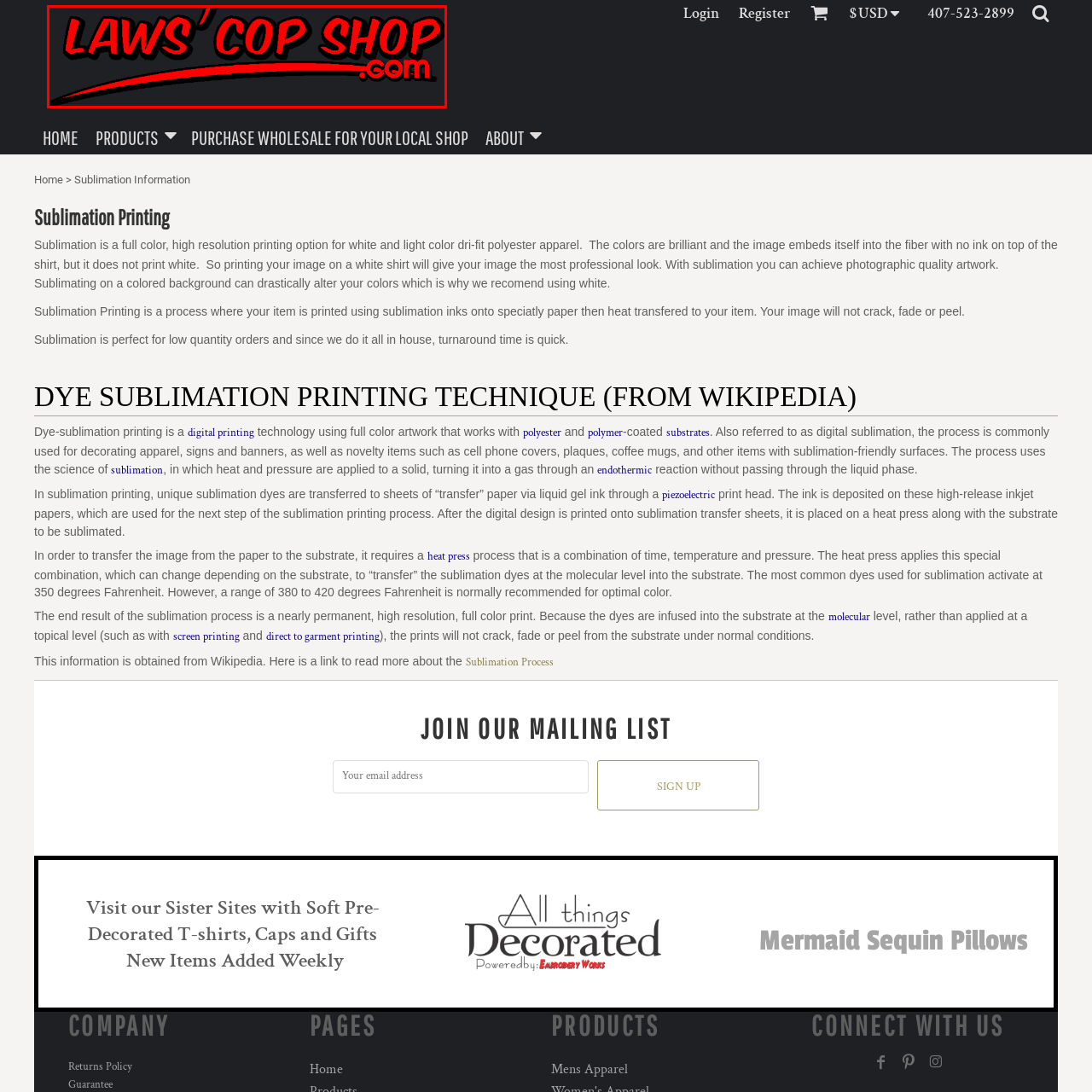What is integrated into the logo?
Look at the area highlighted by the red bounding box and answer the question in detail, drawing from the specifics shown in the image.

According to the caption, the logo of 'Laws' Cop Shop' integrates the website URL 'Laws' Cop Shop.com' seamlessly, which means the website URL is part of the logo design.